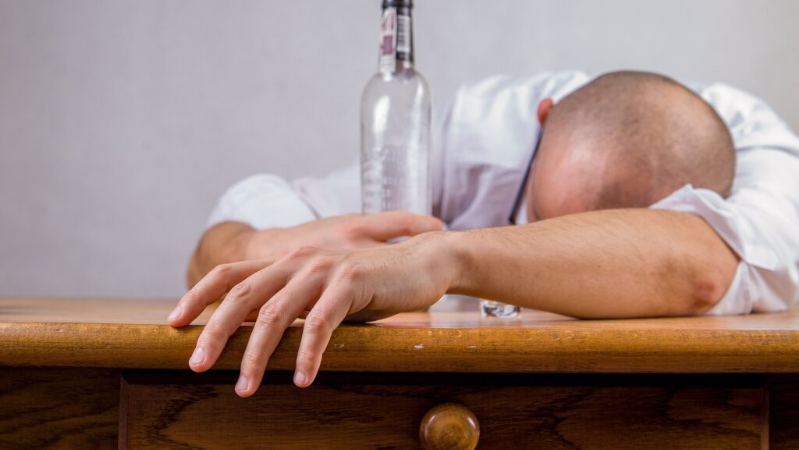What is the man holding in his right hand?
Please provide a comprehensive answer based on the visual information in the image.

The caption states that in his right hand, he clutches a bottle of vodka, which stands upright on the table, serving as a stark symbol of alcohol consumption and its potential consequences.